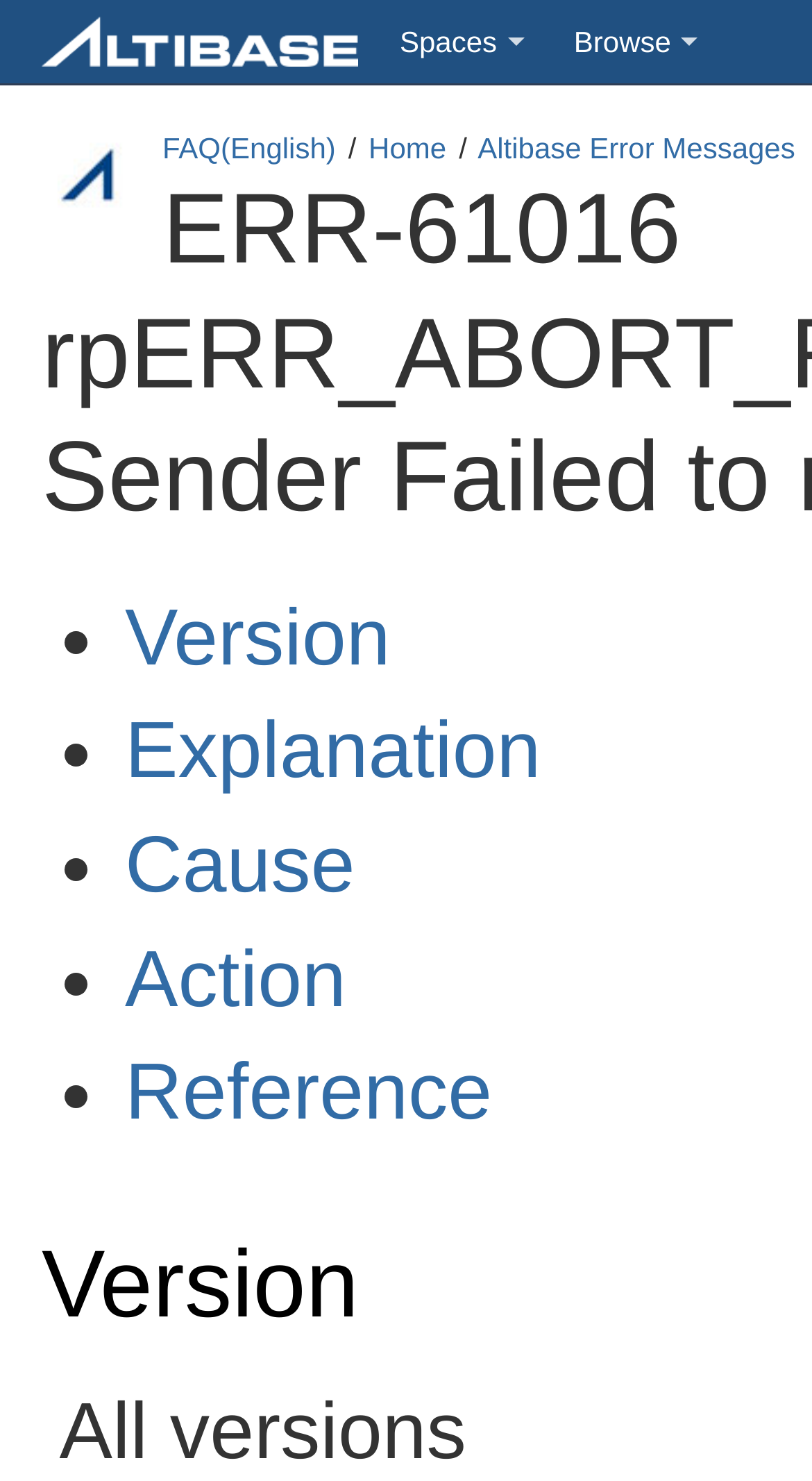Please specify the bounding box coordinates in the format (top-left x, top-left y, bottom-right x, bottom-right y), with all values as floating point numbers between 0 and 1. Identify the bounding box of the UI element described by: Browse

[0.681, 0.0, 0.885, 0.056]